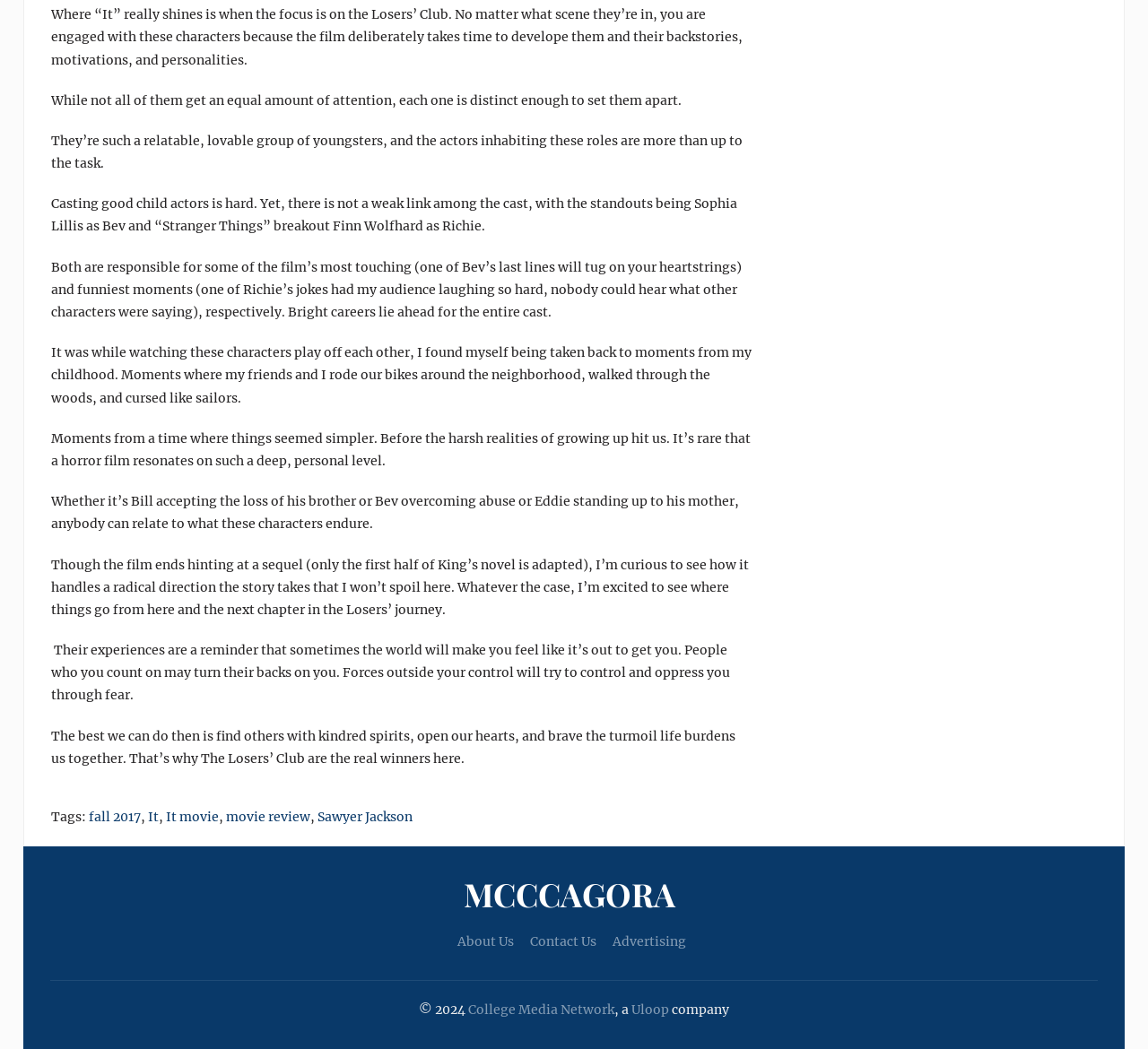What is the main topic of the article?
From the image, provide a succinct answer in one word or a short phrase.

It movie review